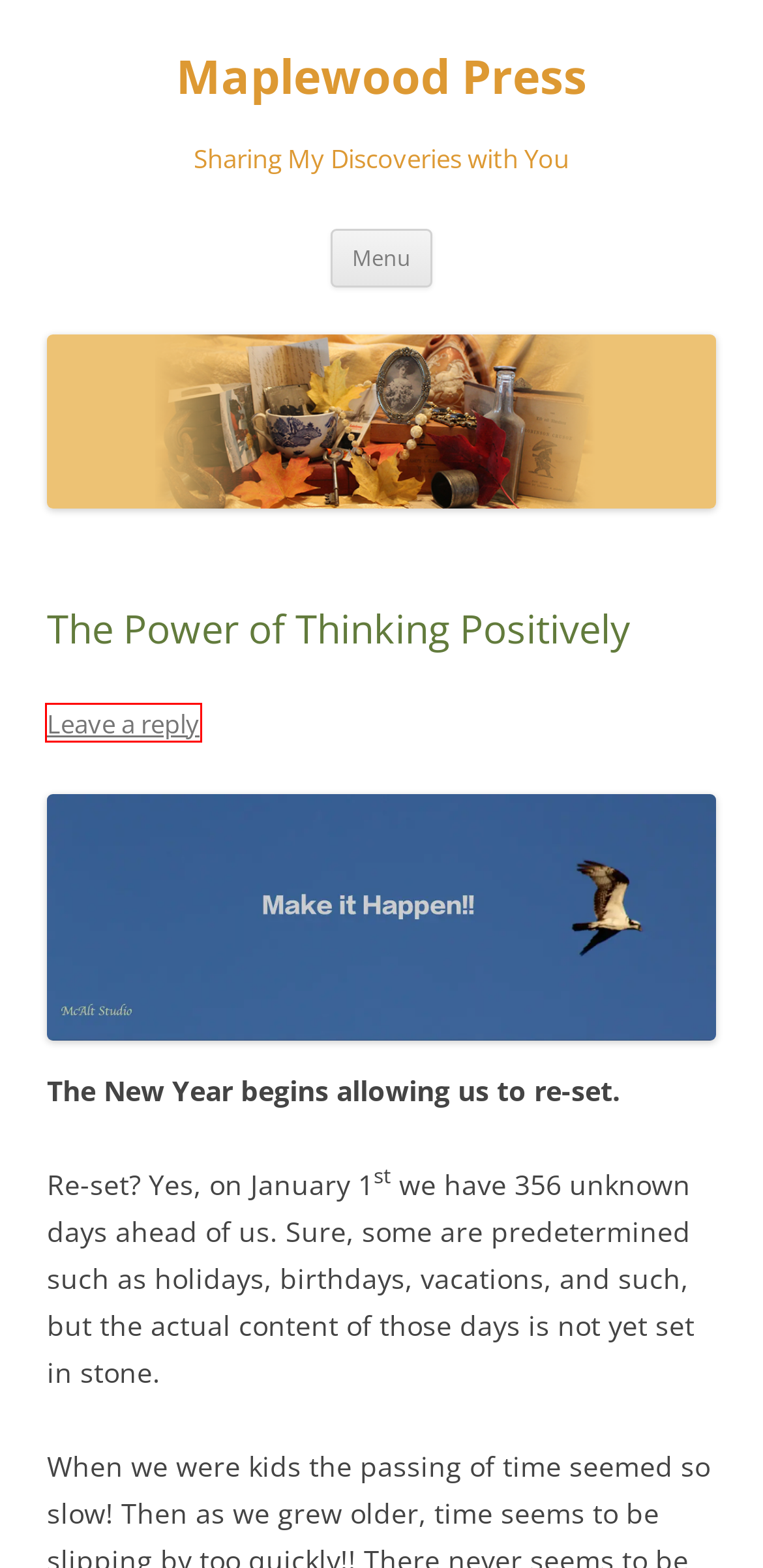Examine the screenshot of the webpage, noting the red bounding box around a UI element. Pick the webpage description that best matches the new page after the element in the red bounding box is clicked. Here are the candidates:
A. The 4th Grade Book Report Re-visited - Maplewood Press
B. The Power of Thinking Positively - Maplewood Press
C. April 2018 - Maplewood Press
D. December 2015 - Maplewood Press
E. March 2018 - Maplewood Press
F. March 2016 - Maplewood Press
G. Early American Artifacts and How-tos Archives - Maplewood Press
H. Nancy Drew Archives - Maplewood Press

B